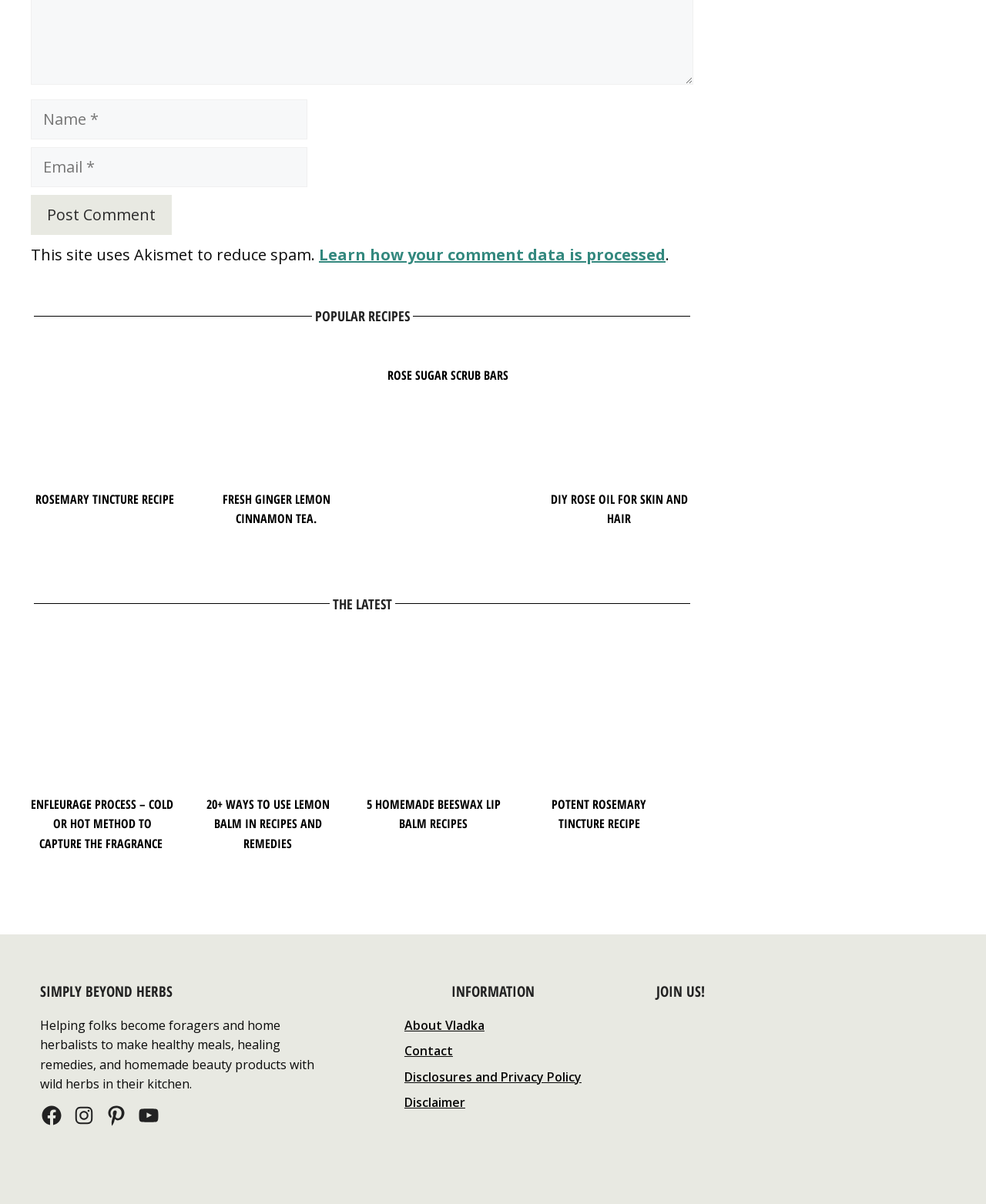Select the bounding box coordinates of the element I need to click to carry out the following instruction: "Click the 'Post Comment' button".

[0.031, 0.162, 0.174, 0.195]